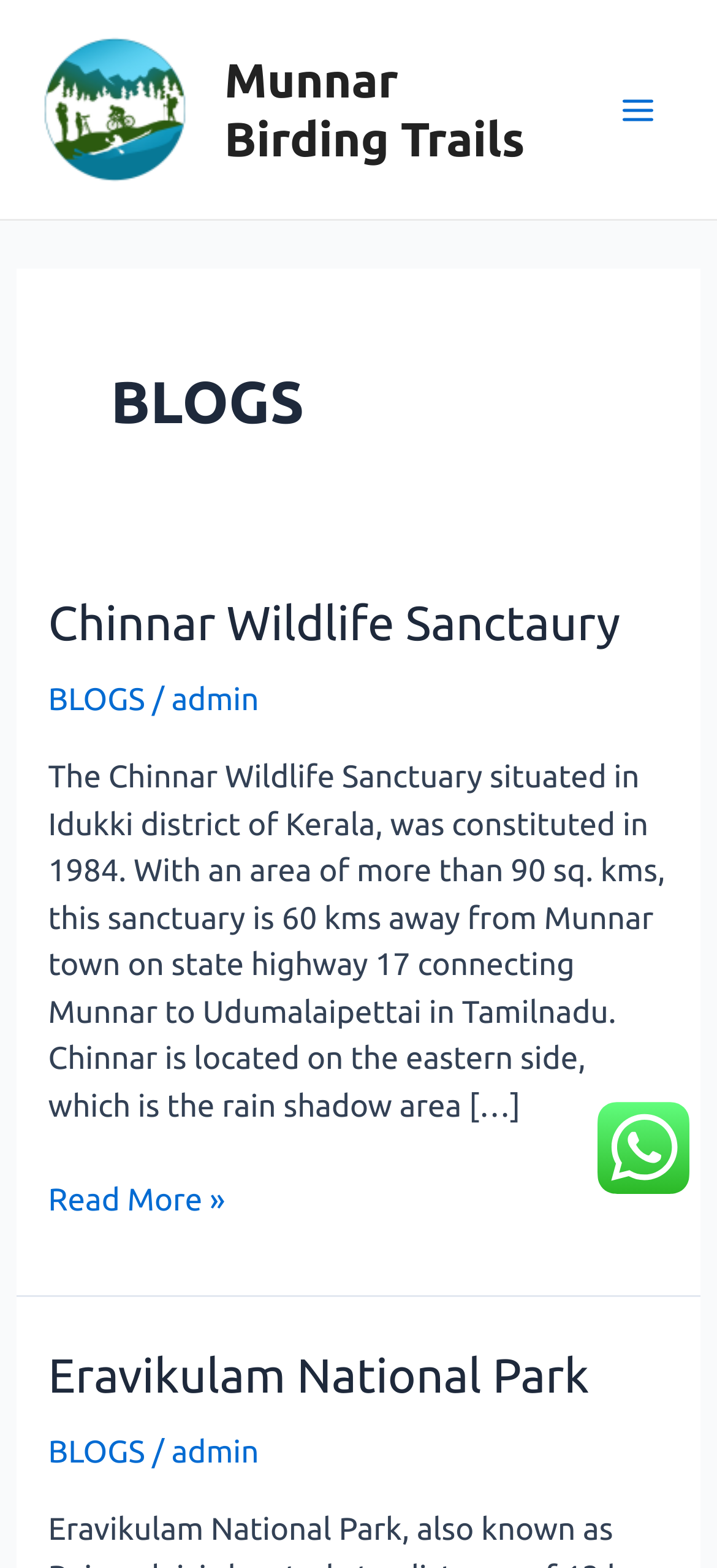What is the name of the wildlife sanctuary?
Respond with a short answer, either a single word or a phrase, based on the image.

Chinnar Wildlife Sanctuary